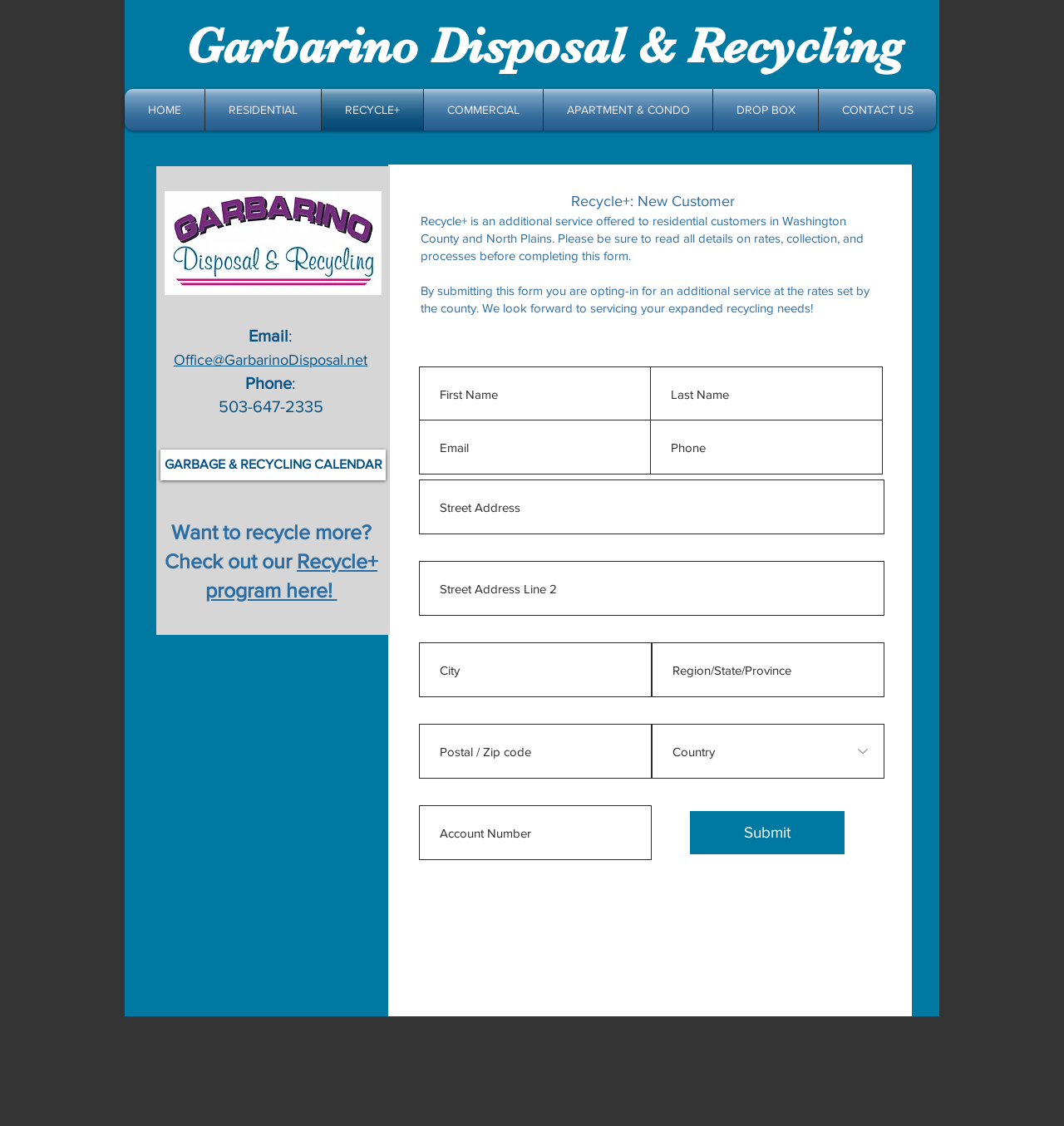Identify the bounding box coordinates of the HTML element based on this description: "2023-07-06 101344613×638 19.8 KB".

None